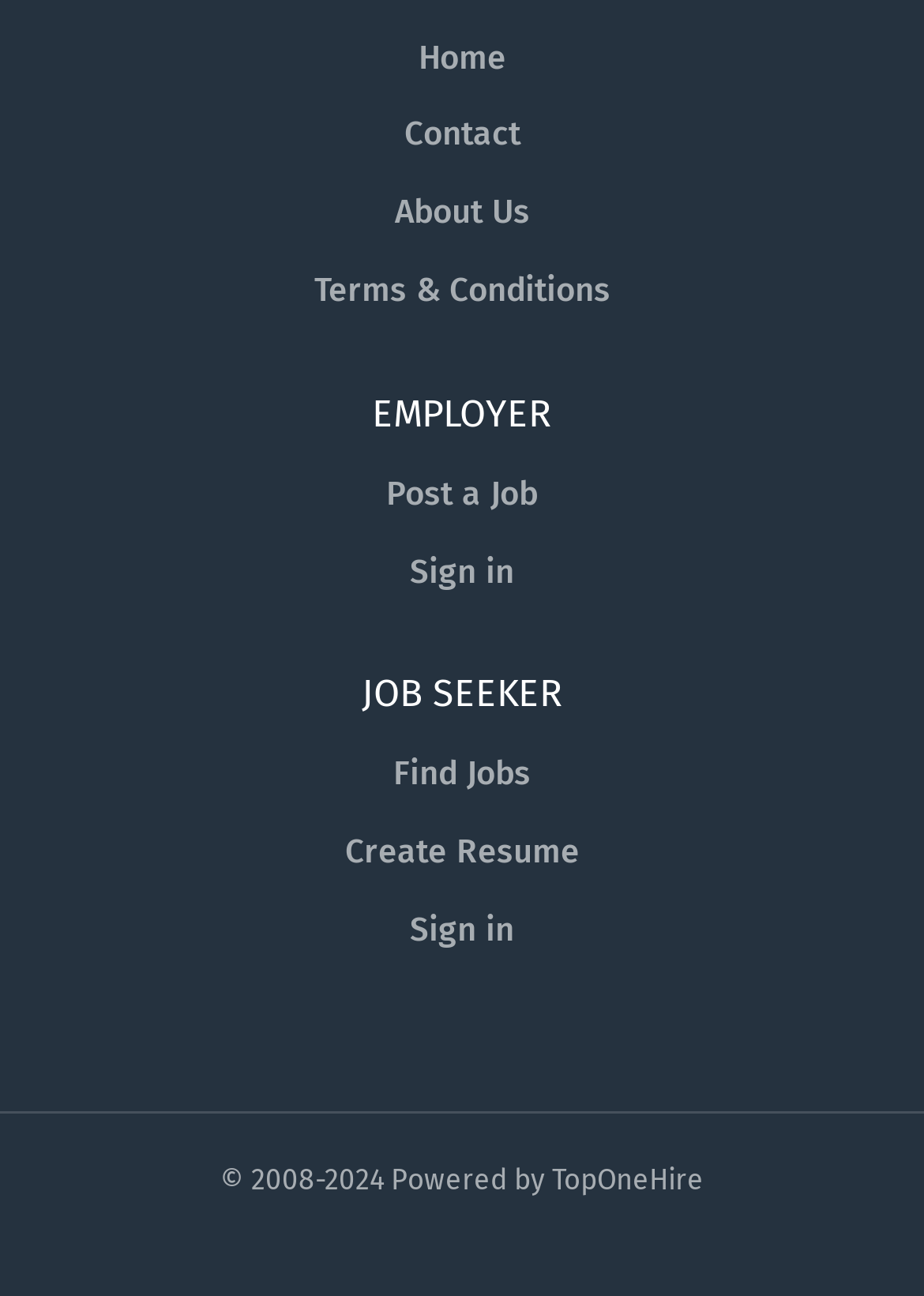Please respond to the question with a concise word or phrase:
What is the year range in the copyright notice?

2008-2024